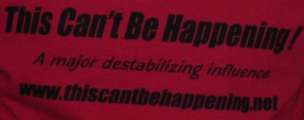Based on the image, give a detailed response to the question: What is the phrase printed below 'This Can't Be Happening!'?

According to the caption, the phrase 'A major destabilizing influence' is printed below the main text 'This Can't Be Happening!' on the T-shirt.